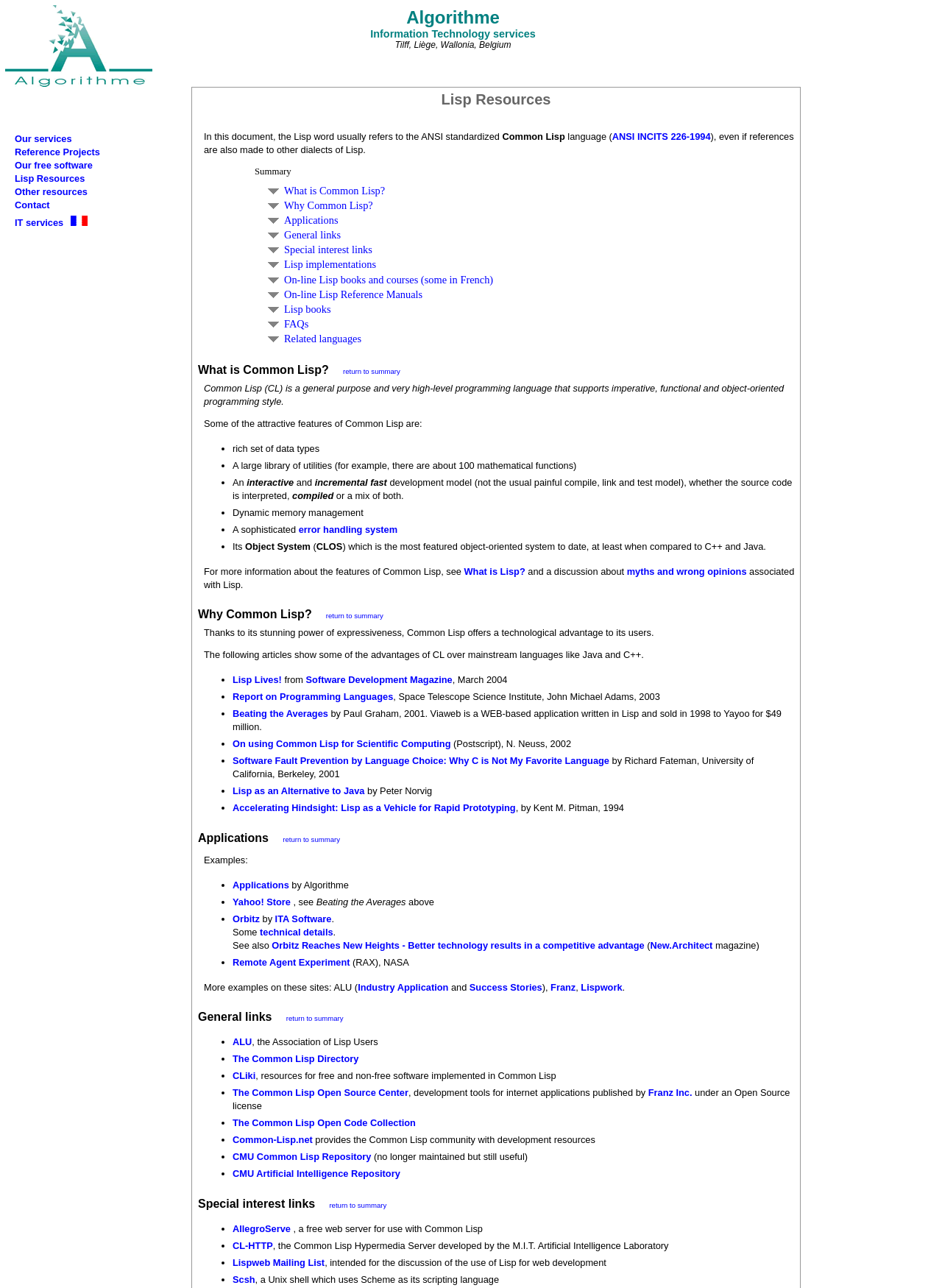Determine the bounding box for the UI element as described: "Contact". The coordinates should be represented as four float numbers between 0 and 1, formatted as [left, top, right, bottom].

[0.016, 0.155, 0.053, 0.163]